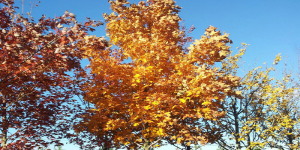What is the primary use of a Sugar Maple tree?
Look at the image and respond with a one-word or short-phrase answer.

shade